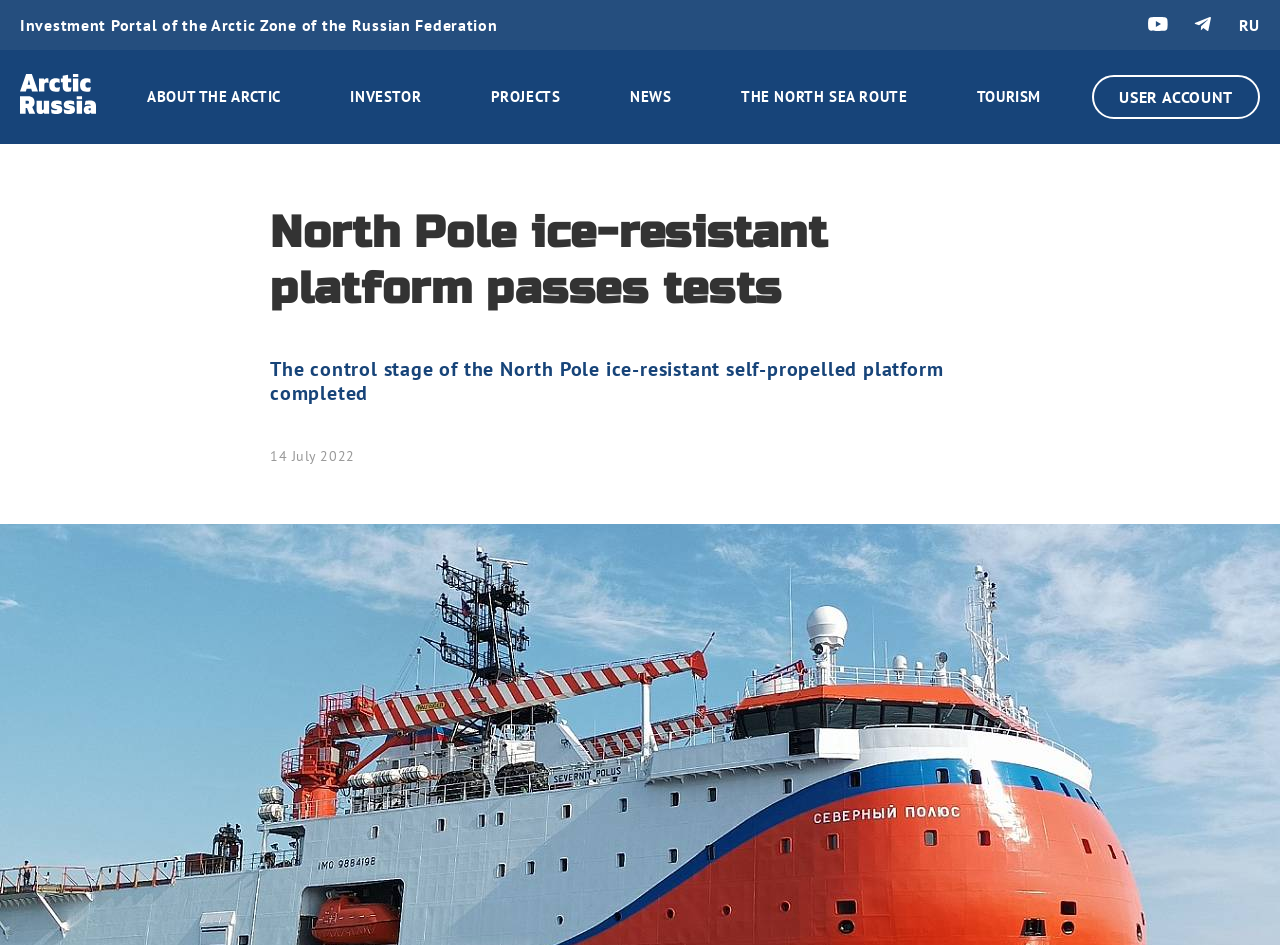Is there a user account link on the page?
Provide a one-word or short-phrase answer based on the image.

Yes